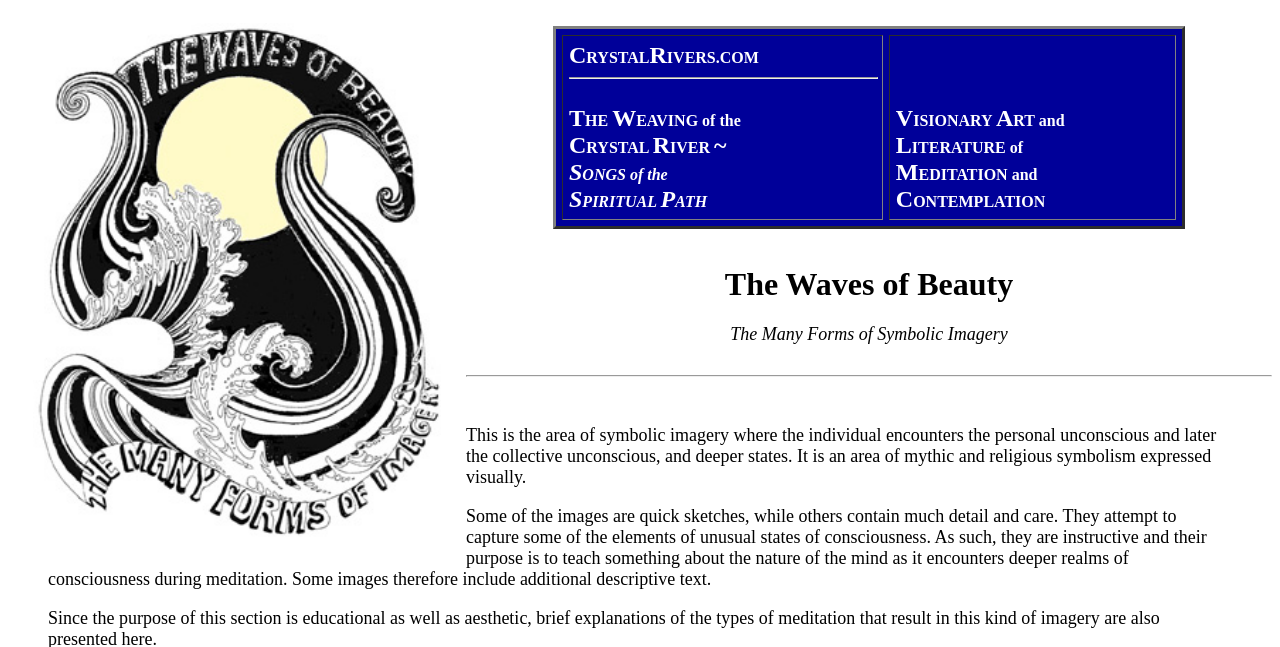What is the title of the image at the top?
Analyze the screenshot and provide a detailed answer to the question.

The image at the top of the webpage has a caption 'The Waves of Beauty, The Many Forms of Symbolic Imagery', indicating that the title of the image is 'The Waves of Beauty'.